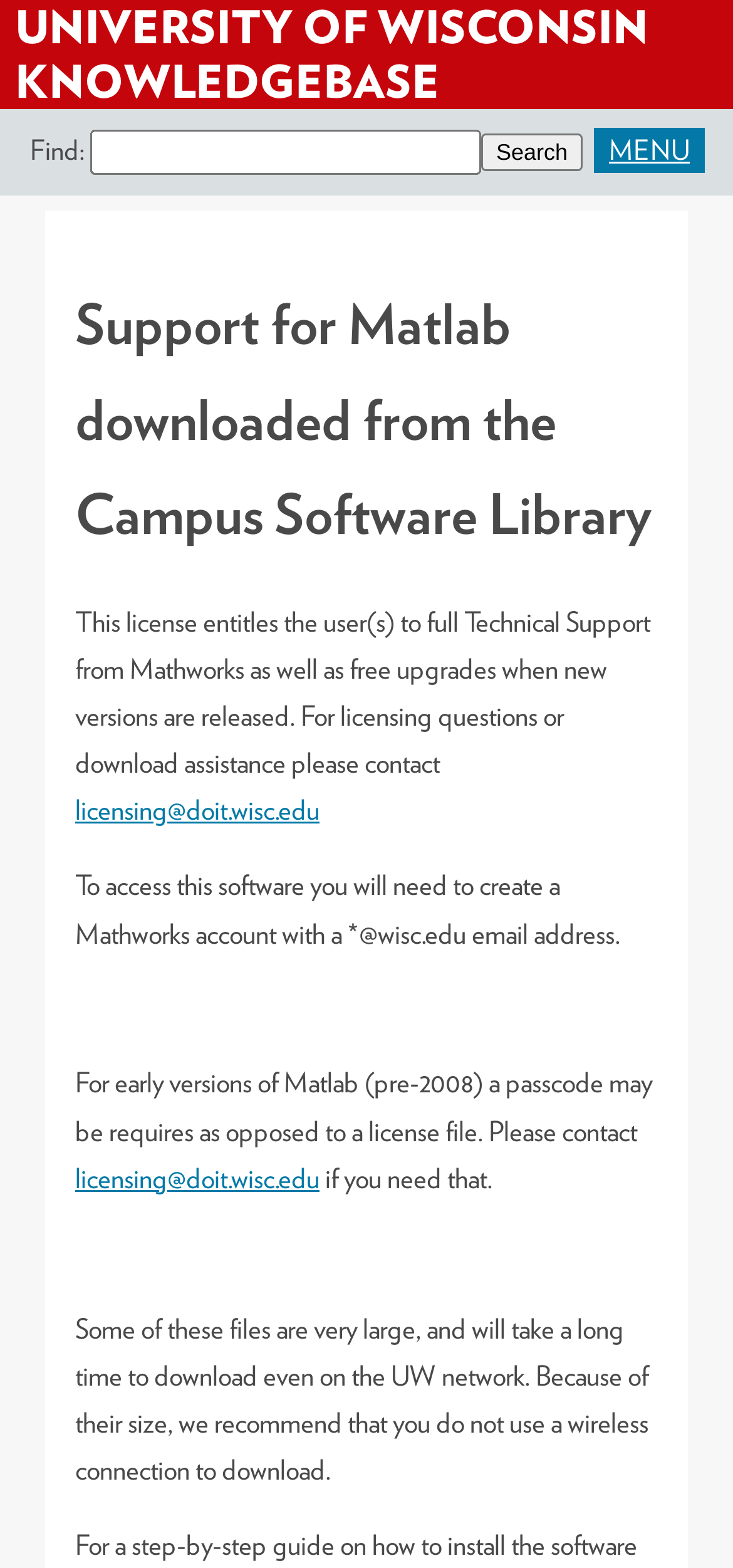What is the purpose of the license?
Please provide a comprehensive answer based on the contents of the image.

The license entitles the user to full Technical Support from Mathworks as well as free upgrades when new versions are released, as mentioned in the text 'This license entitles the user(s) to full Technical Support from Mathworks as well as free upgrades when new versions are released.'